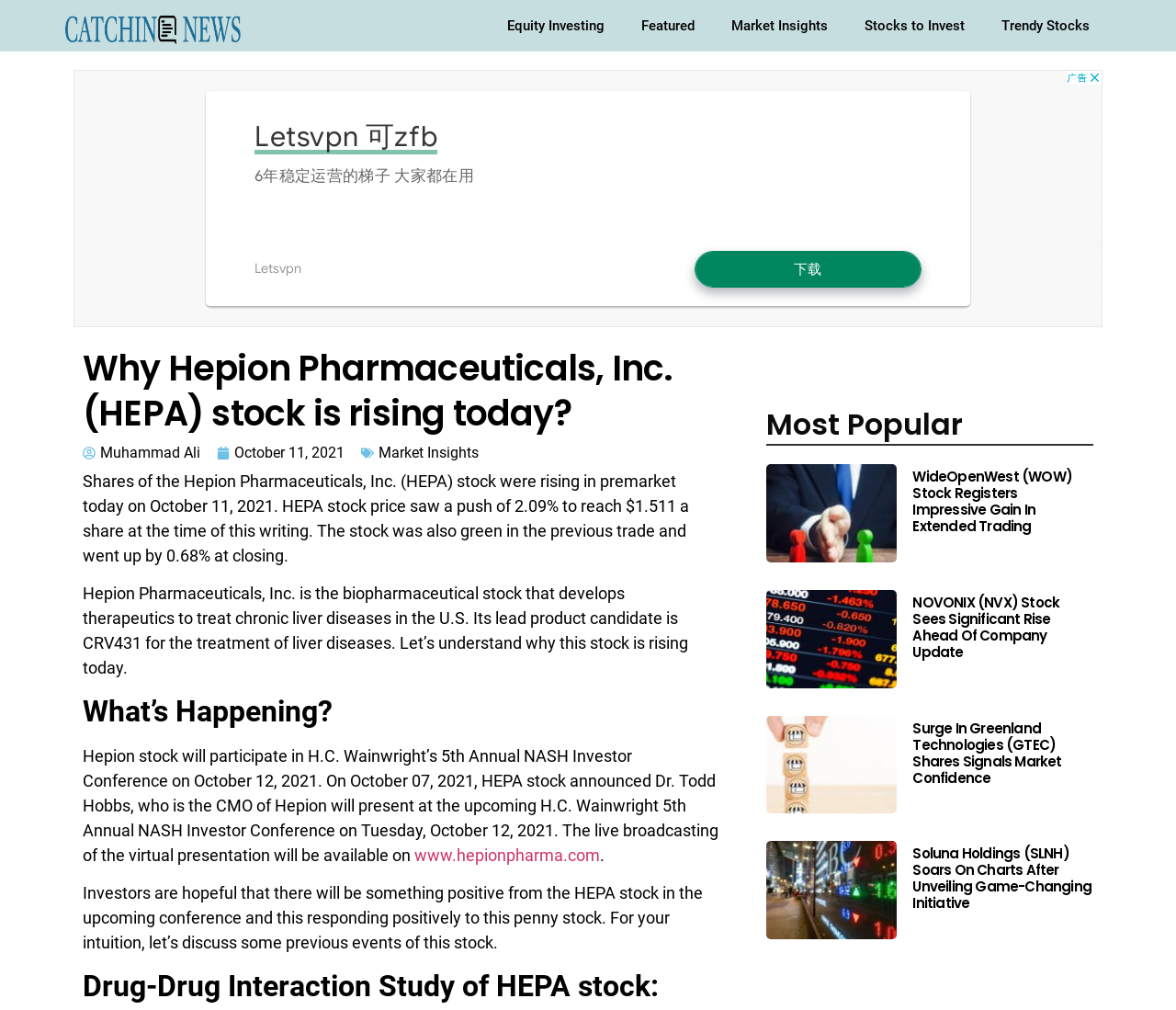What is the current stock price of Hepion Pharmaceuticals?
Please provide a comprehensive answer based on the details in the screenshot.

The current stock price of Hepion Pharmaceuticals is mentioned in the article as $1.511, which is stated in the sentence 'HEPA stock price saw a push of 2.09% to reach $1.511 a share at the time of this writing.'